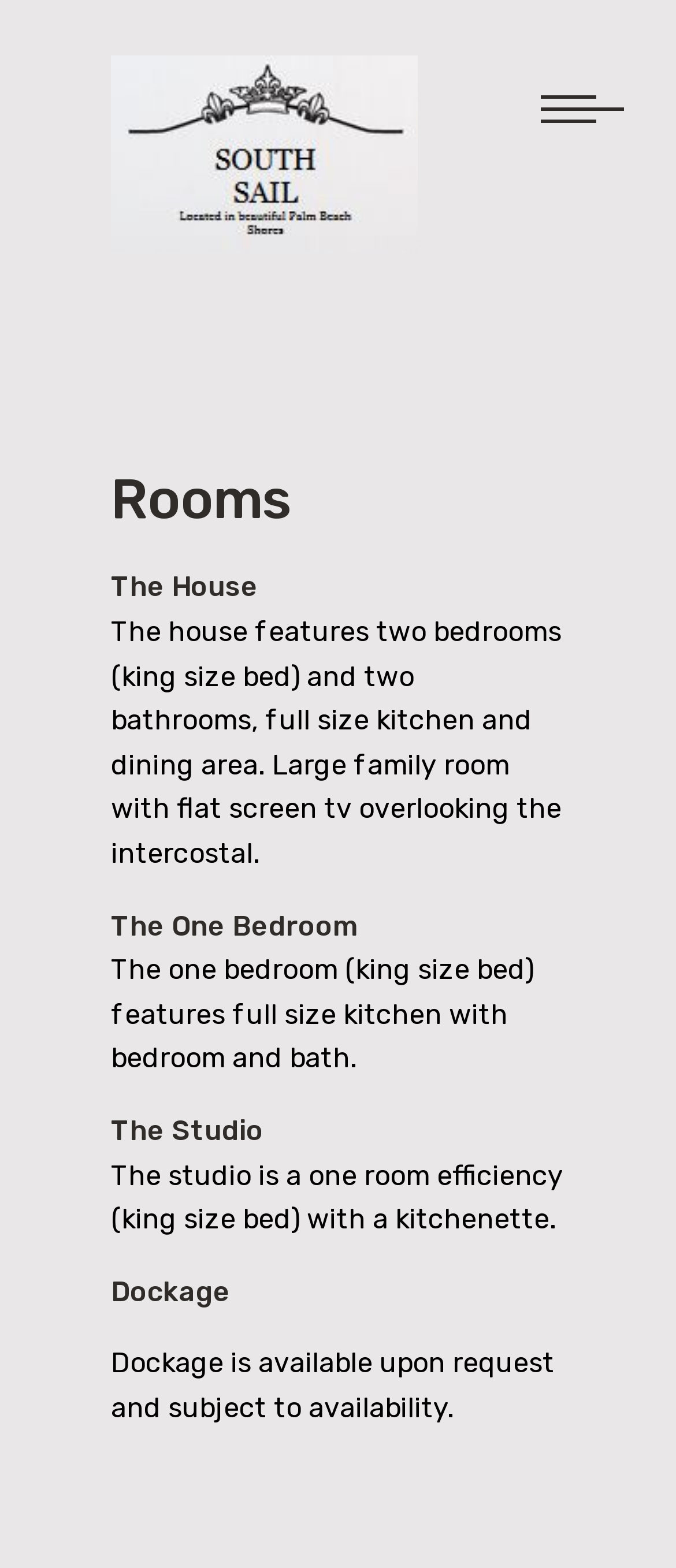Generate a comprehensive description of the webpage content.

The webpage is about the rooms offered at South Sail Resort. At the top left, there is a logo of South Sail Resort, which is an image accompanied by a link with the same name. To the right of the logo, there is another link with no text. 

Below the logo, there is a main article section that takes up most of the page. The article is headed by a large header that reads "Rooms". 

Under the "Rooms" header, there are descriptions of four different types of rooms: The House, The One Bedroom, The Studio, and Dockage. Each room type has a brief title and a longer paragraph describing its features. The House features two bedrooms, two bathrooms, a full-size kitchen, and a dining area. The One Bedroom has a full-size kitchen, a bedroom, and a bath. The Studio is a one-room efficiency with a kitchenette. Dockage is available upon request and subject to availability.

All the text elements, including the room titles and descriptions, are positioned on the left side of the page, with the longest descriptions stretching almost to the right edge of the page.